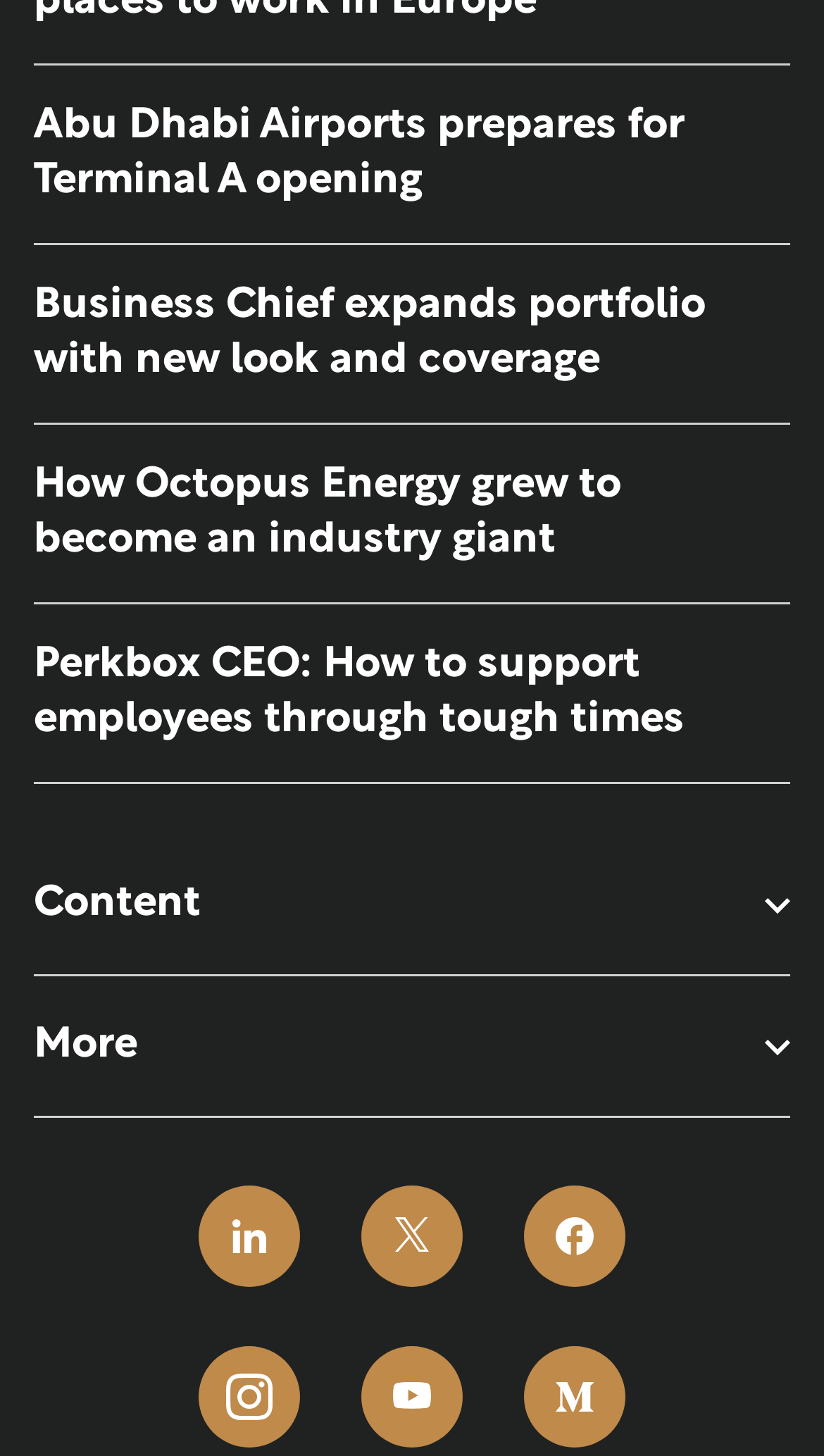Could you indicate the bounding box coordinates of the region to click in order to complete this instruction: "Click on the 'YouTube' link".

[0.438, 0.924, 0.561, 0.994]